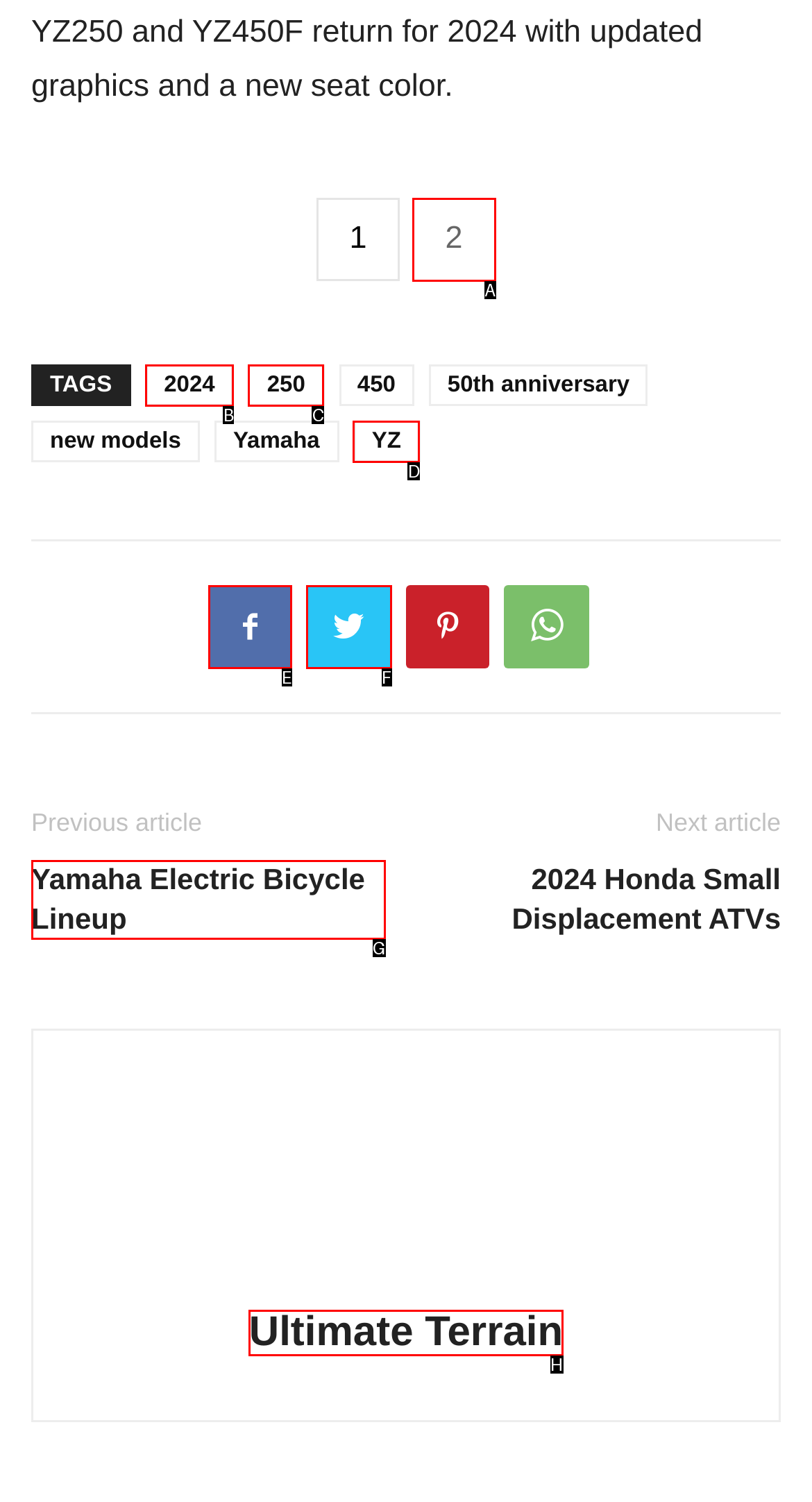Select the option that aligns with the description: 2
Respond with the letter of the correct choice from the given options.

A